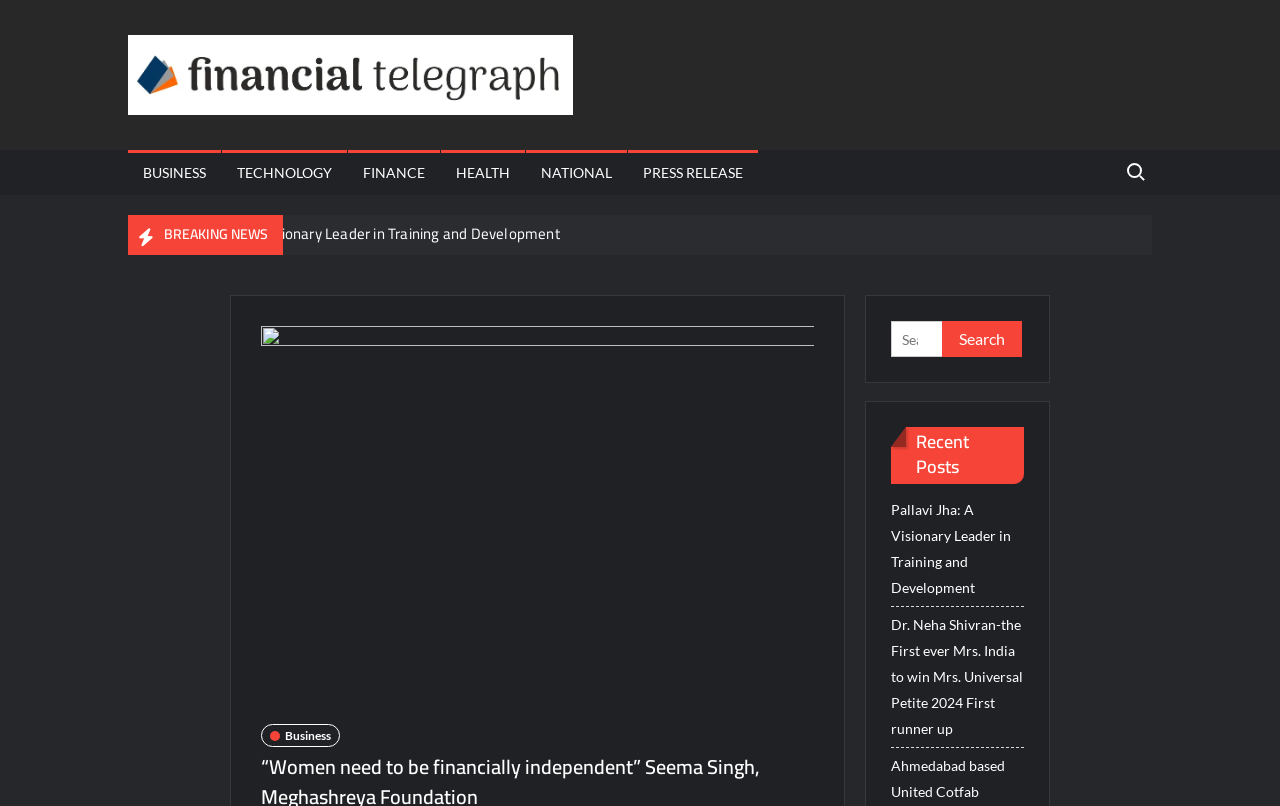Please extract the primary headline from the webpage.

“Women need to be financially independent” Seema Singh, Meghashreya Foundation